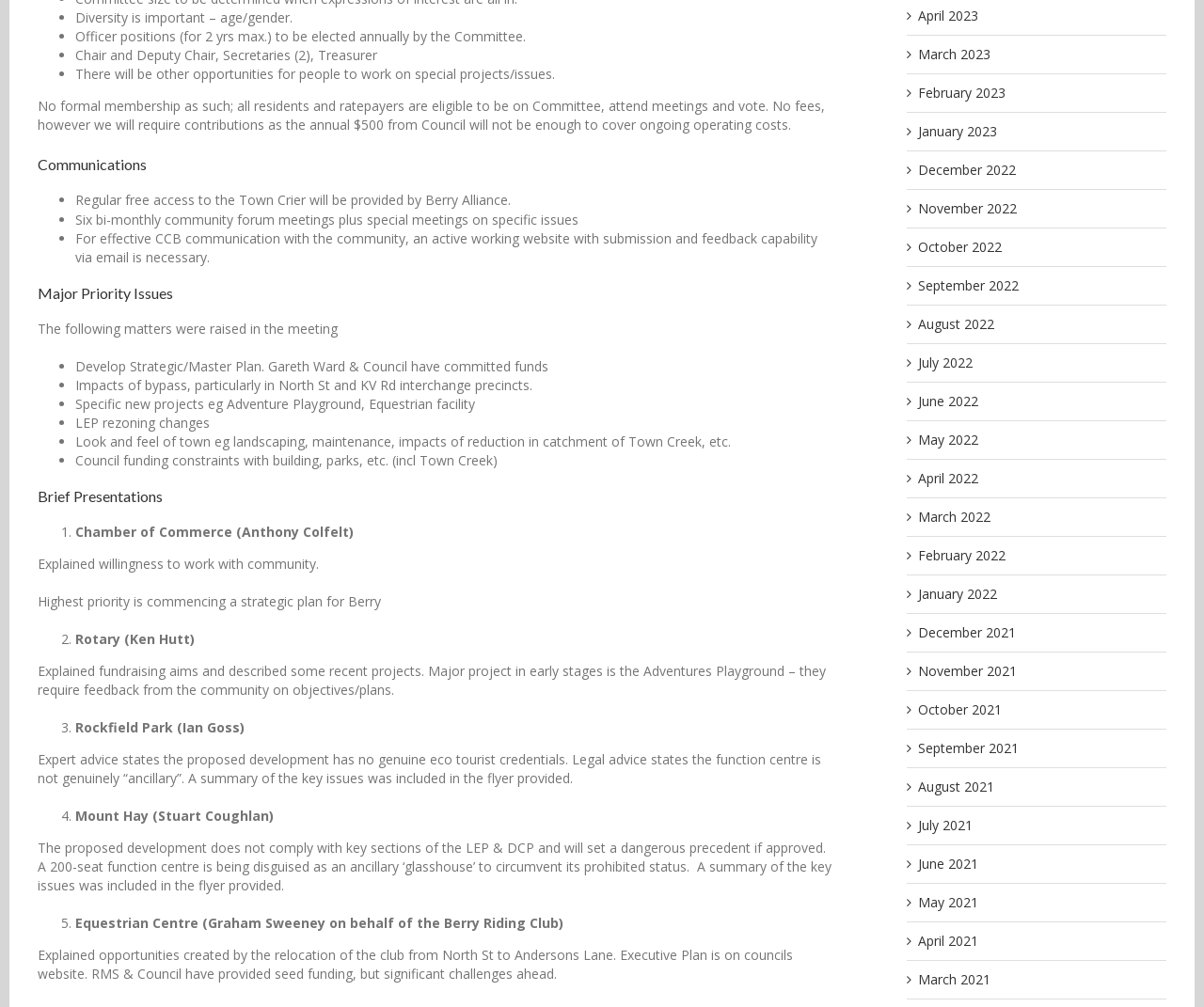Please identify the bounding box coordinates of the element on the webpage that should be clicked to follow this instruction: "Check the 'Major Priority Issues' section". The bounding box coordinates should be given as four float numbers between 0 and 1, formatted as [left, top, right, bottom].

[0.031, 0.28, 0.691, 0.302]